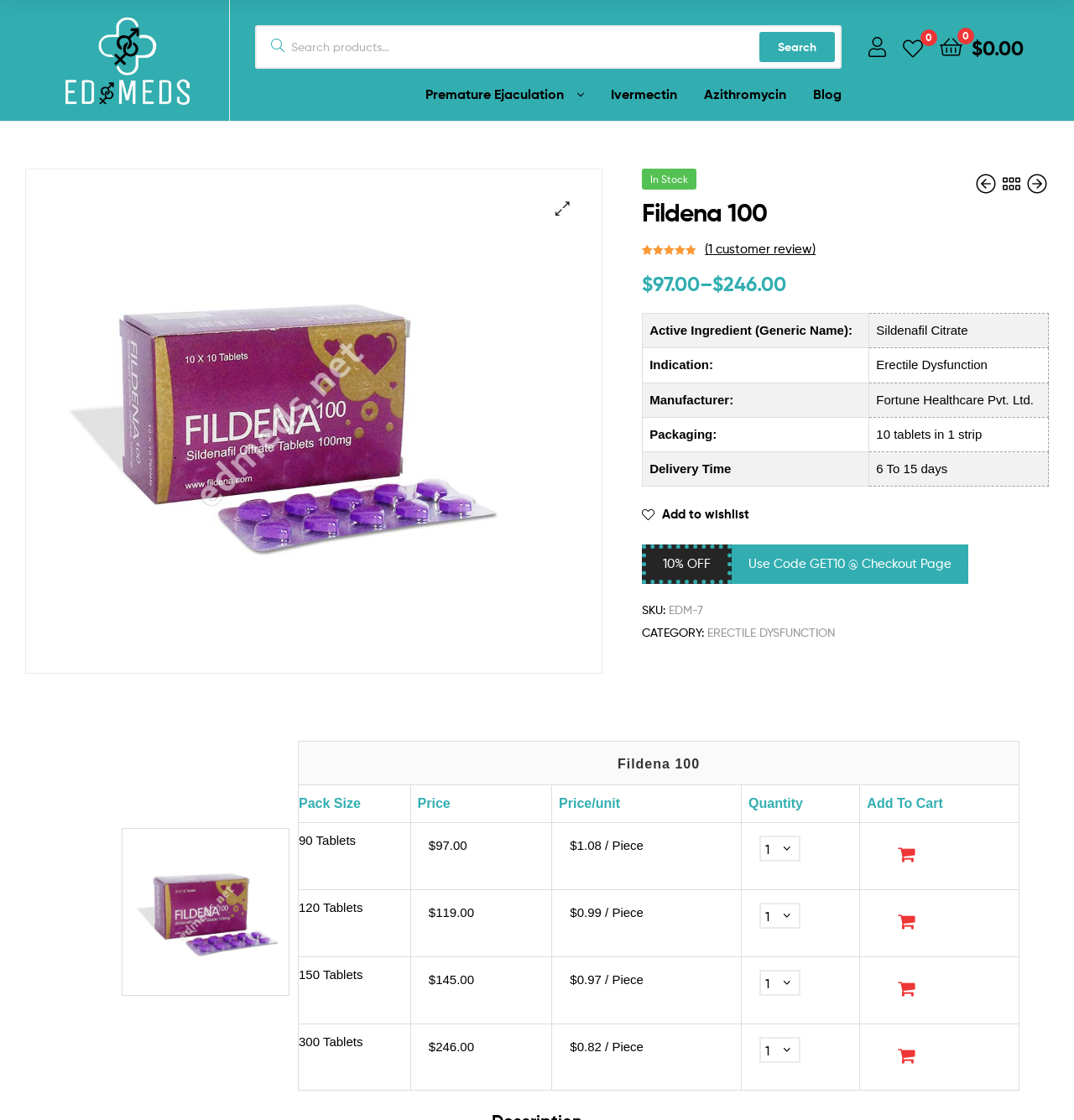Find the bounding box coordinates of the clickable element required to execute the following instruction: "View more products". Provide the coordinates as four float numbers between 0 and 1, i.e., [left, top, right, bottom].

[0.907, 0.15, 0.977, 0.181]